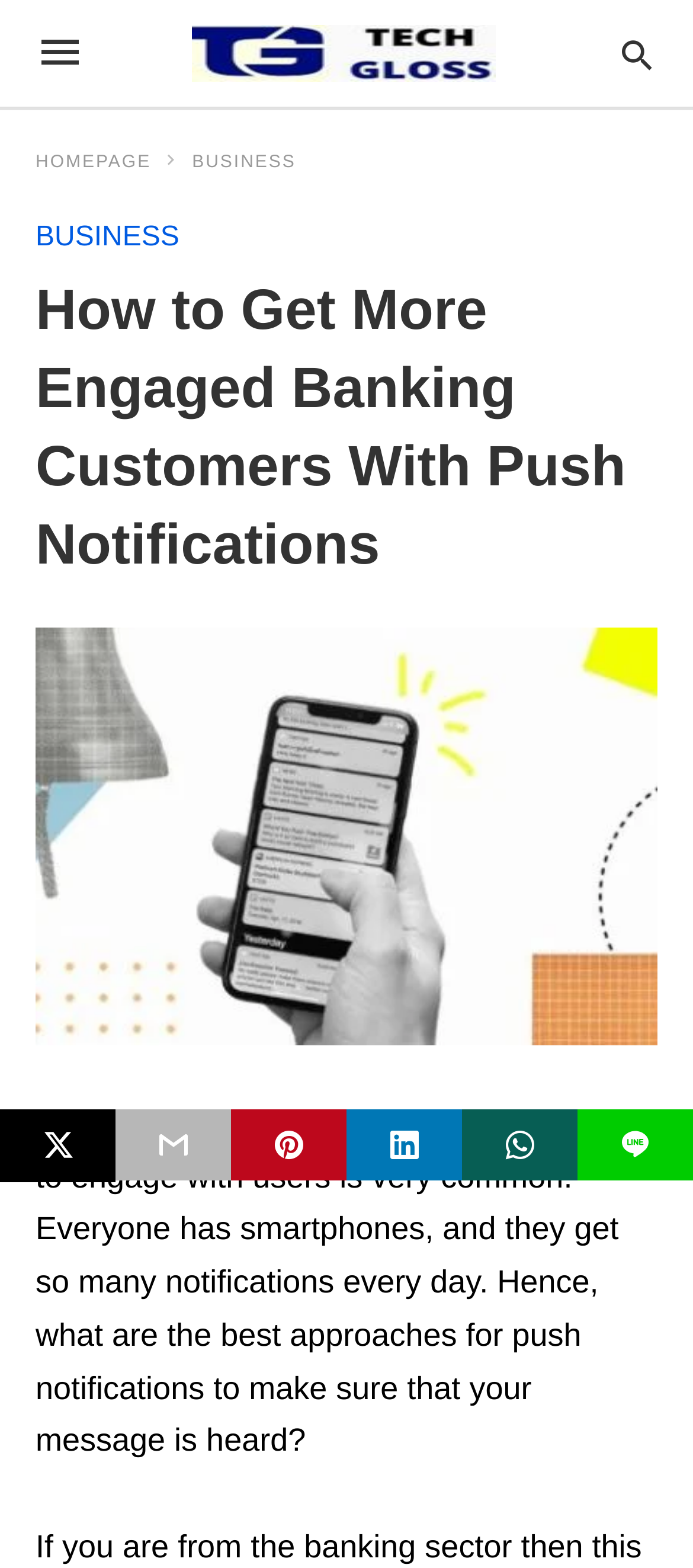Explain the webpage's layout and main content in detail.

The webpage is about using push notifications to engage with banking customers. At the top, there is a navigation menu with links to "Tech Gloss", "HOMEPAGE", and "BUSINESS". There is also a search bar with a placeholder text "Type your query" located at the top right corner.

Below the navigation menu, there is a heading that reads "How to Get More Engaged Banking Customers With Push Notifications". Underneath the heading, there is a large figure that takes up most of the width of the page, which is an image related to push notifications.

The main content of the page starts with a paragraph of text that discusses the importance of using push notifications to engage with users. The text mentions that everyone has smartphones and receives many notifications daily, and therefore, it is crucial to find the best approaches to make sure the message is heard. The paragraph is divided into two parts, with a link to "iOS push notifications" in the middle.

At the bottom of the page, there are social media sharing links, including "twitter share" and icons for other platforms, such as Facebook, LinkedIn, and Line. These links are aligned horizontally and take up the full width of the page.